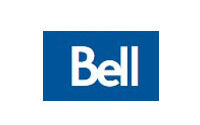Use a single word or phrase to respond to the question:
What is the purpose of the webpage section?

Customer service information